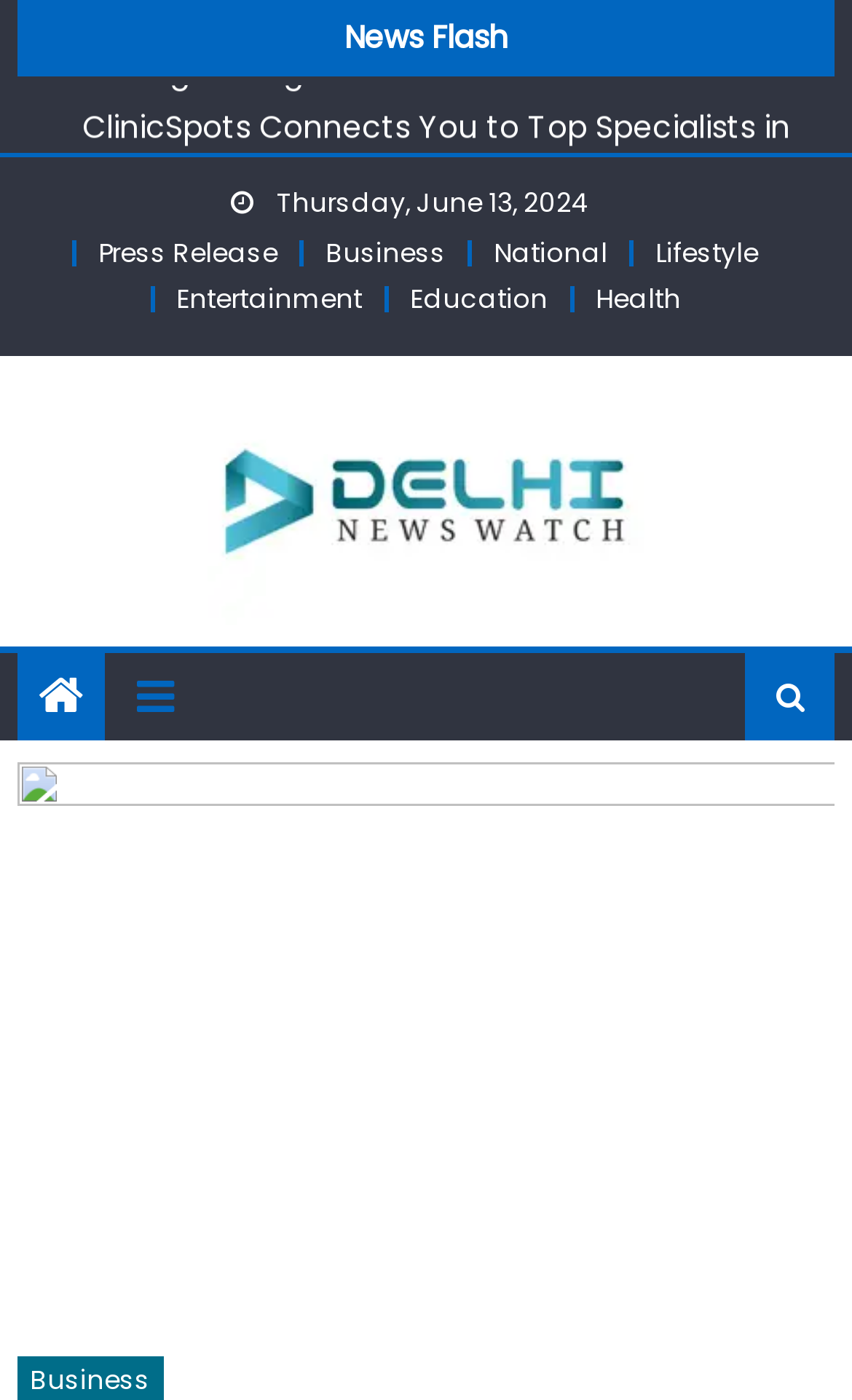Determine the bounding box coordinates for the clickable element required to fulfill the instruction: "Click on News Flash". Provide the coordinates as four float numbers between 0 and 1, i.e., [left, top, right, bottom].

[0.404, 0.011, 0.596, 0.042]